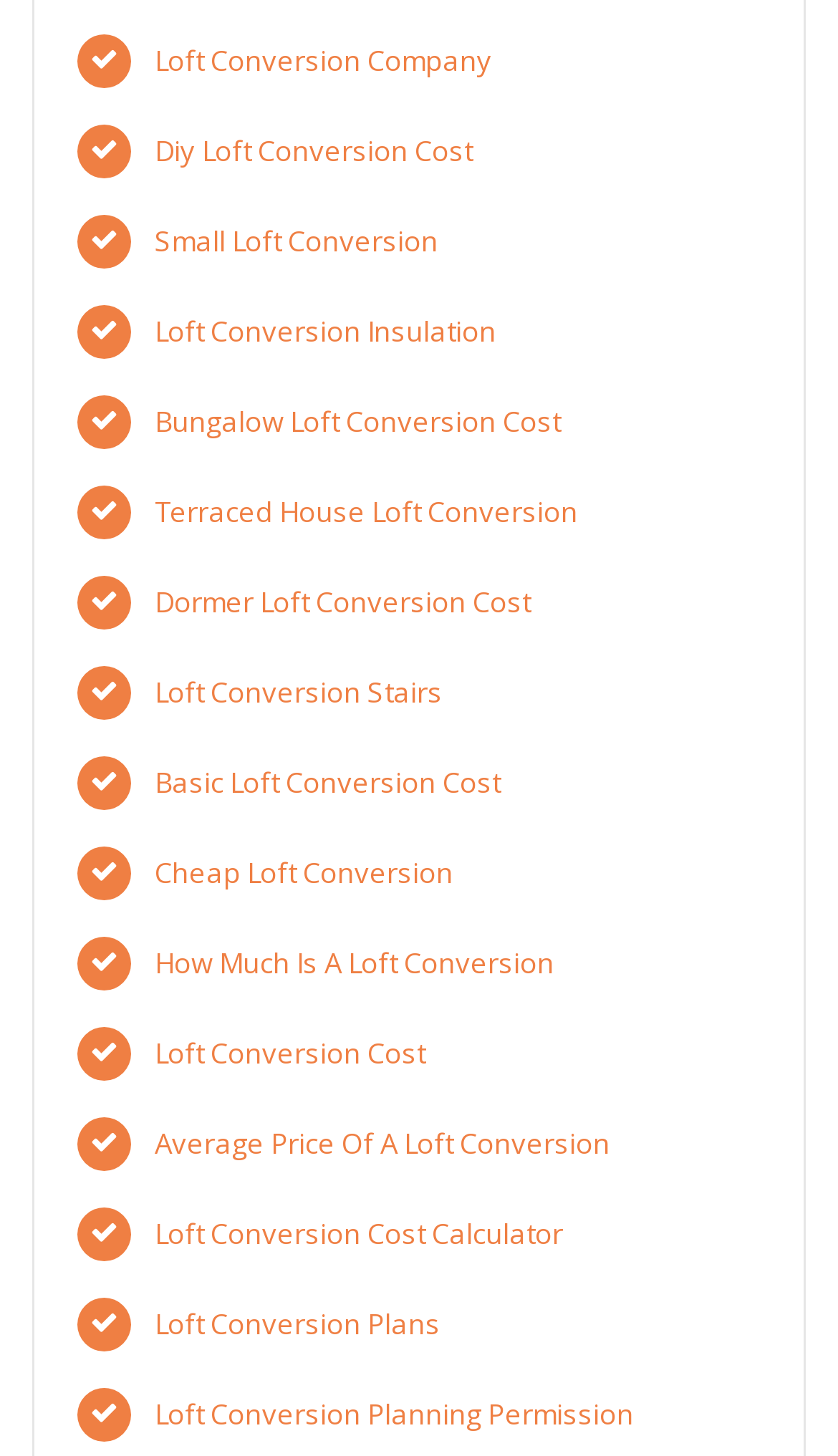Please identify the bounding box coordinates of the clickable area that will fulfill the following instruction: "Check loft conversion cost calculator". The coordinates should be in the format of four float numbers between 0 and 1, i.e., [left, top, right, bottom].

[0.185, 0.833, 0.672, 0.86]